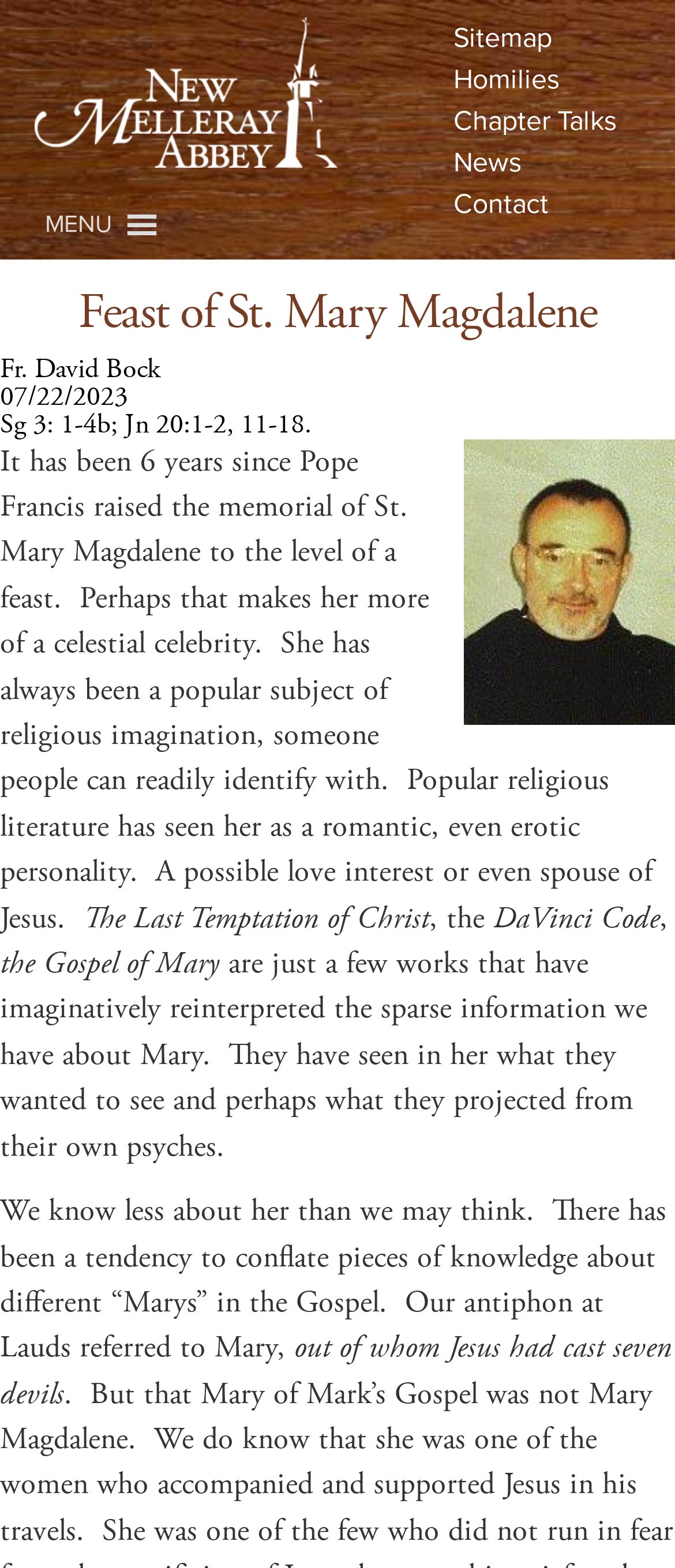What is the name of the person who wrote the homily?
Please use the image to provide a one-word or short phrase answer.

Fr. David Bock